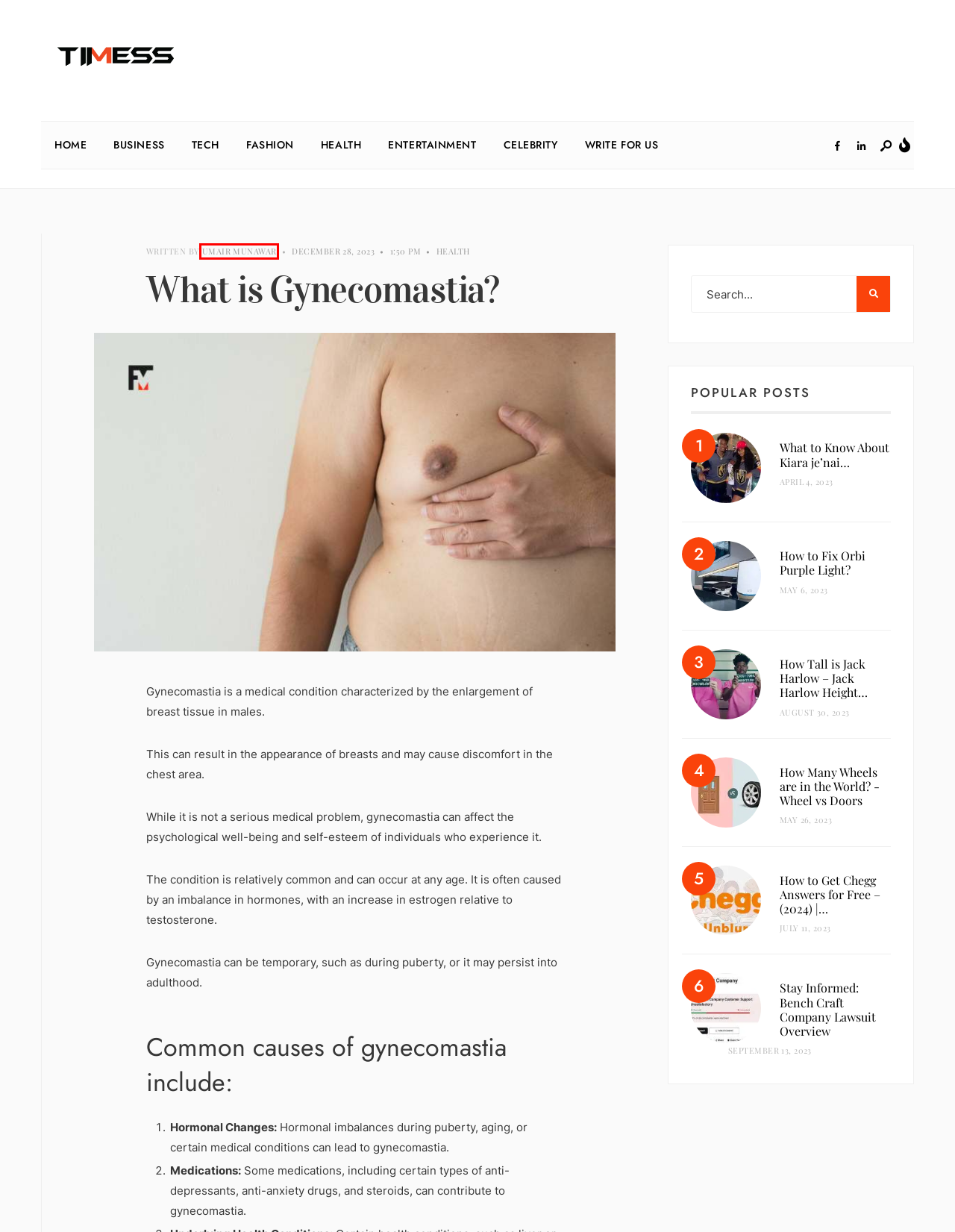Using the screenshot of a webpage with a red bounding box, pick the webpage description that most accurately represents the new webpage after the element inside the red box is clicked. Here are the candidates:
A. Tech News, Reviews, and Insights - Tiimess
B. Write For Us - Tiimess
C. News & Insights - Tiimess
D. Business Category, News, Strategies, and Insights - Tiimess
E. Celebrity News: Insights into the Lives of Celebrities - Tiimess
F. Umair Munawar - SEO Expert
G. Bench Craft Company Lawsuit | Background - Tiimess
H. Entertainment Trends - Movies, TV Shows & Music - Tiimess

F